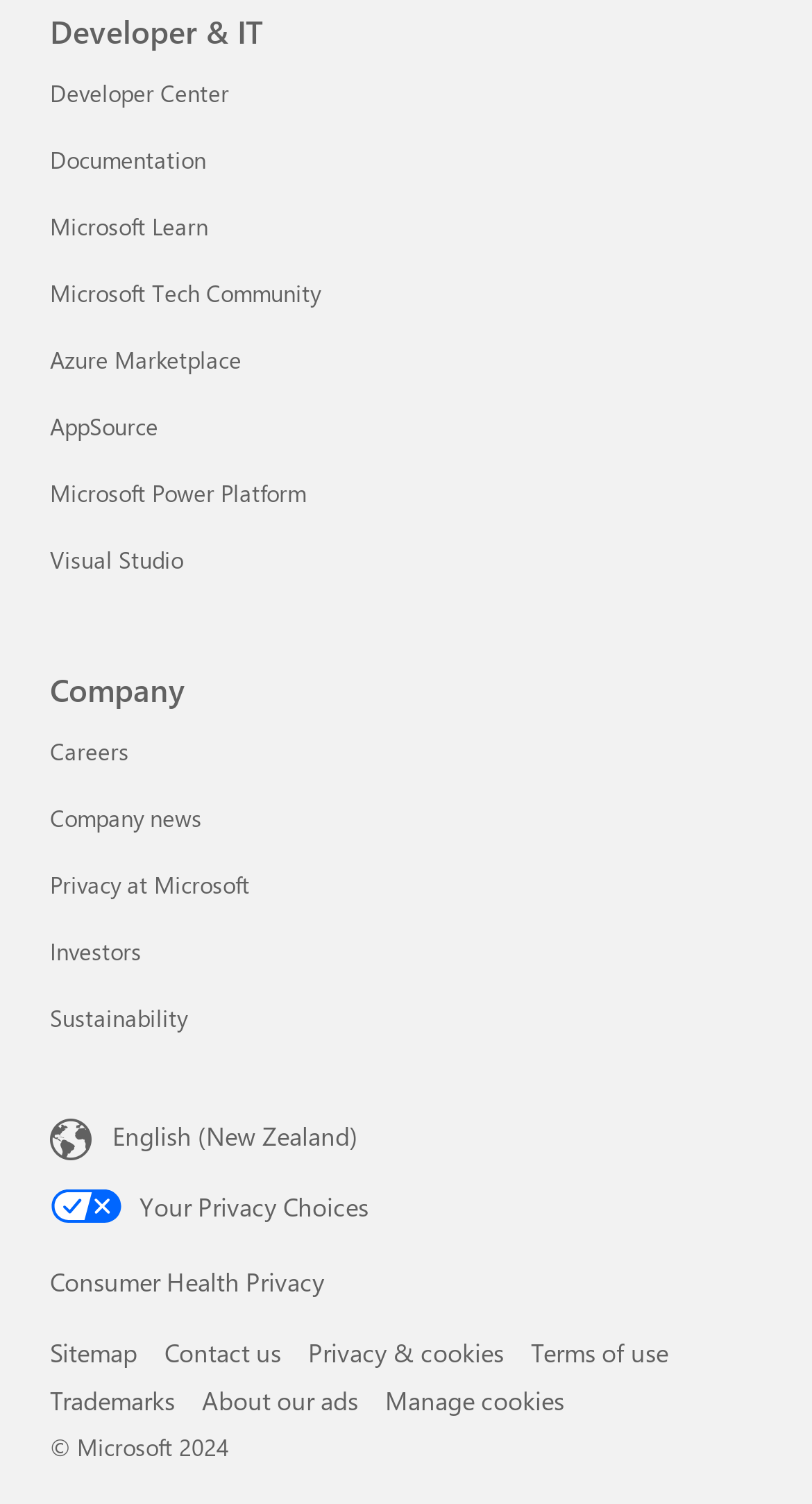Please locate the bounding box coordinates of the element that needs to be clicked to achieve the following instruction: "Learn about Microsoft Power Platform". The coordinates should be four float numbers between 0 and 1, i.e., [left, top, right, bottom].

[0.062, 0.317, 0.377, 0.338]